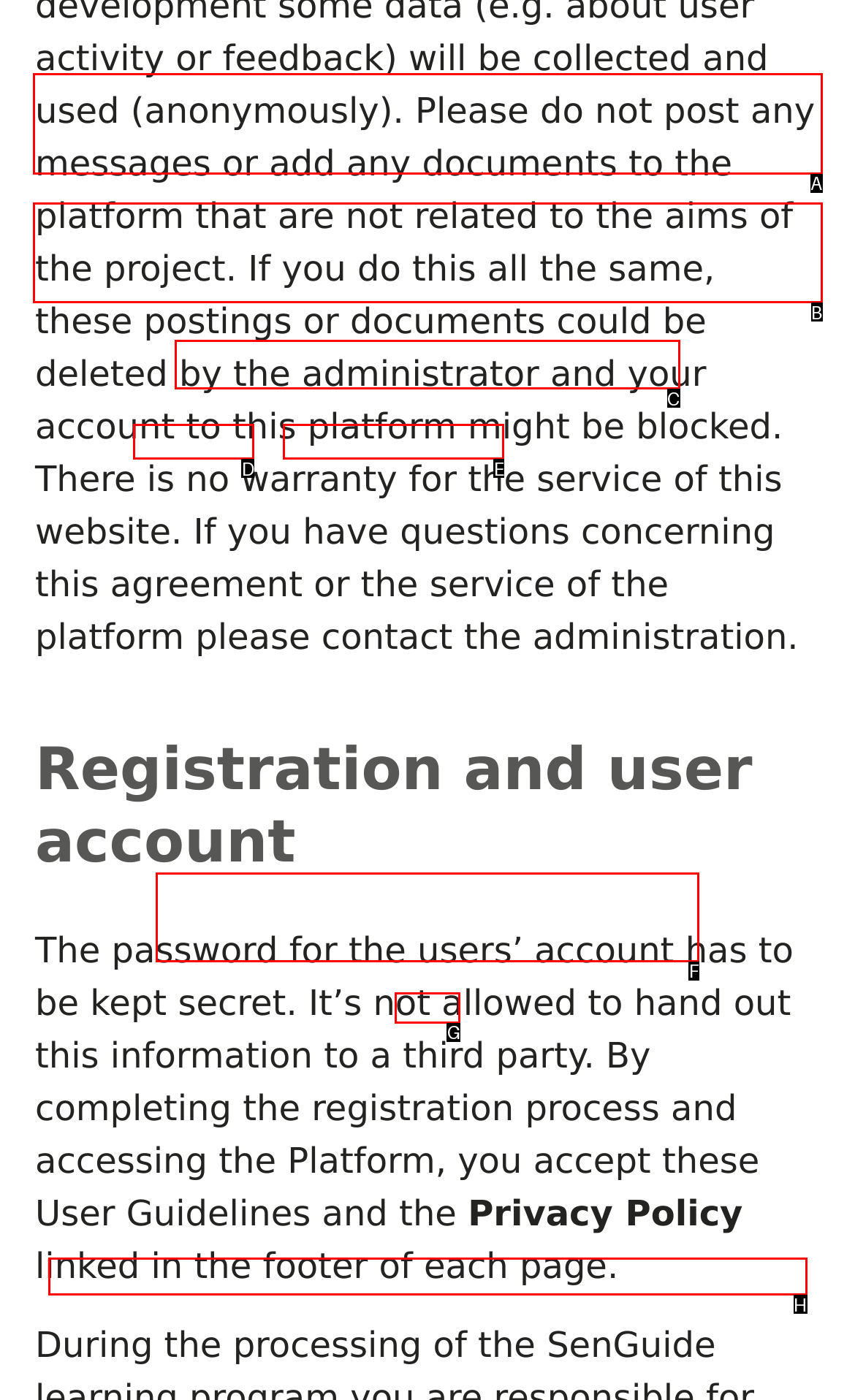Find the option you need to click to complete the following instruction: Click the 'Individual privacy settings' link
Answer with the corresponding letter from the choices given directly.

C